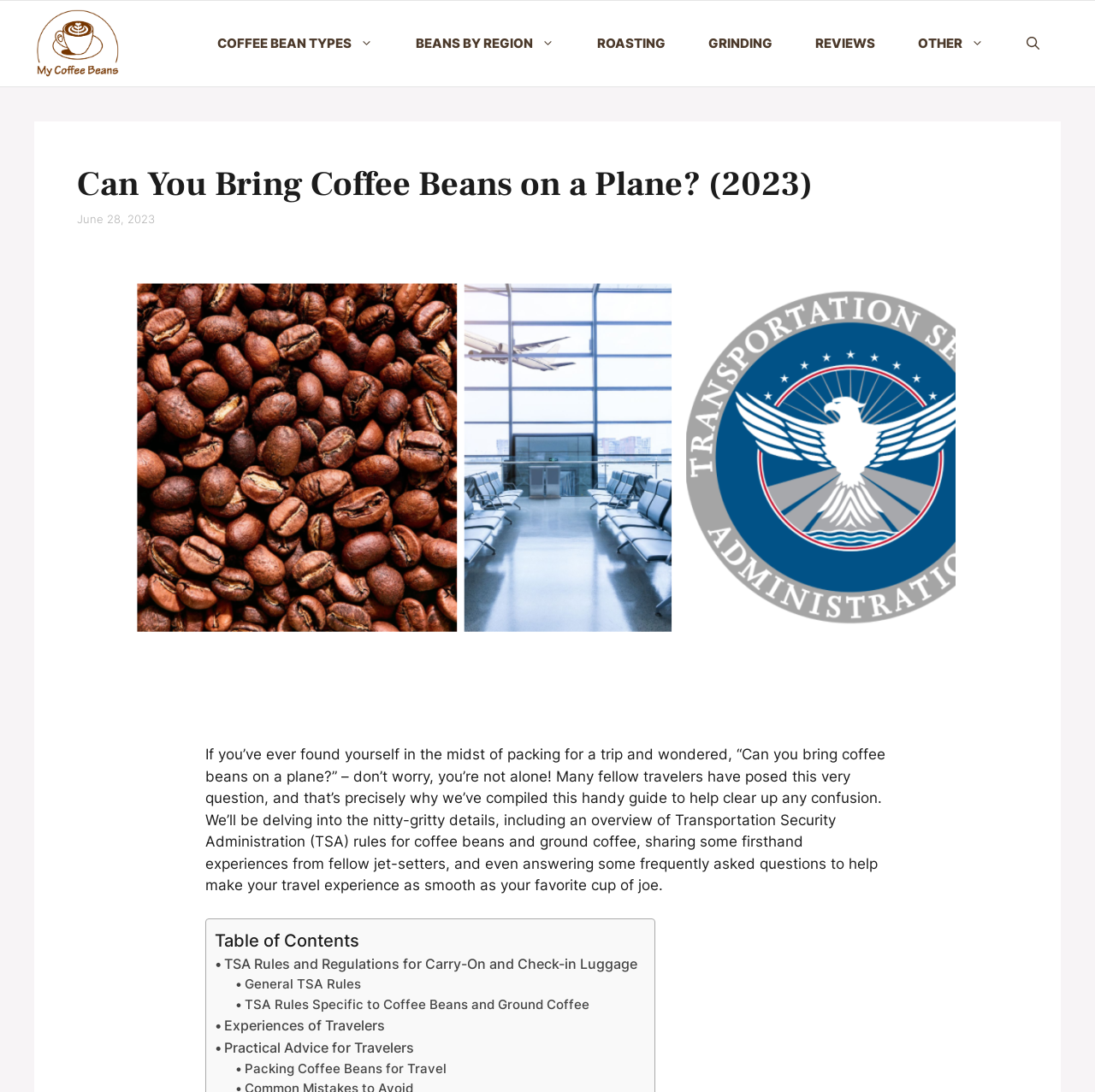Offer an in-depth caption of the entire webpage.

This webpage is a comprehensive guide to traveling with coffee beans, specifically addressing the question of whether they can be brought on a plane. At the top of the page, there is a navigation bar with links to various sections of the website, including "My Coffee Beans", "COFFEE BEAN TYPES", "BEANS BY REGION", and others.

Below the navigation bar, there is a header section with a title "Can You Bring Coffee Beans on a Plane? (2023)" and a timestamp "June 28, 2023". Next to the title, there is an image related to bringing coffee beans on a plane.

The main content of the page starts with a brief introduction to the topic, explaining that many travelers have wondered about the rules for bringing coffee beans on a plane. The text then delves into the details, including an overview of Transportation Security Administration (TSA) rules and regulations for coffee beans and ground coffee, as well as sharing experiences from fellow travelers.

On the right side of the page, there is a table of contents with links to specific sections of the guide, including "TSA Rules and Regulations for Carry-On and Check-in Luggage", "General TSA Rules", "TSA Rules Specific to Coffee Beans and Ground Coffee", "Experiences of Travelers", "Practical Advice for Travelers", and "Packing Coffee Beans for Travel".